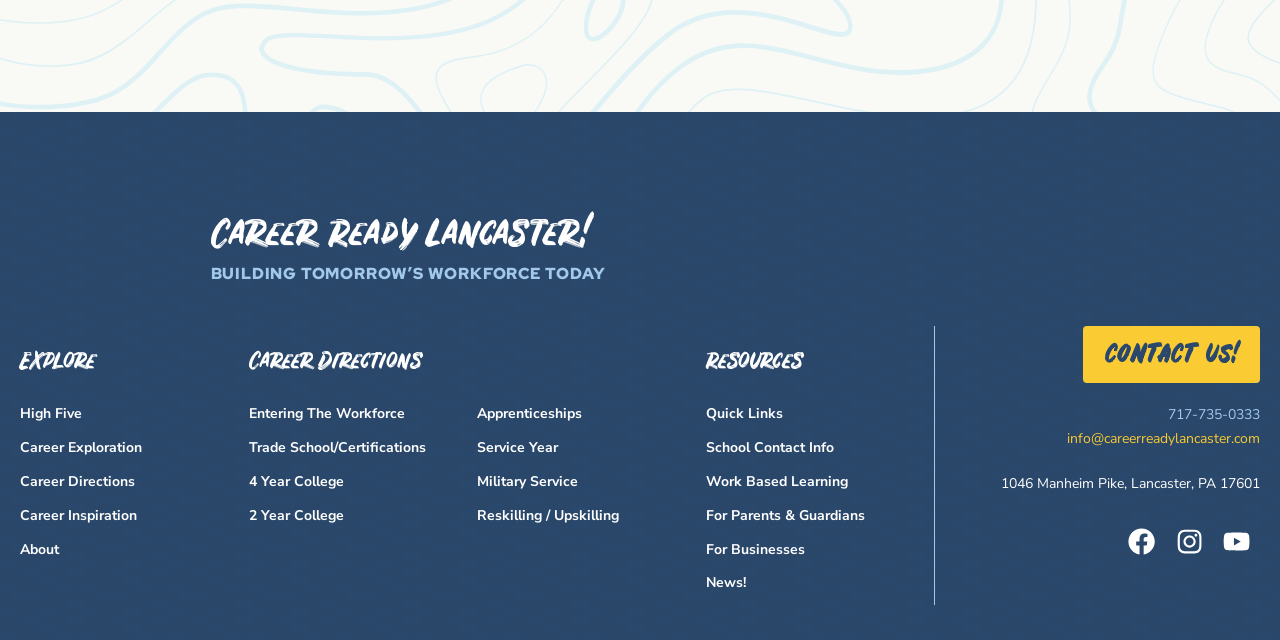What is the address of Career Ready Lancaster?
Can you offer a detailed and complete answer to this question?

The webpage has a static text element with the address '1046 Manheim Pike, Lancaster, PA 17601', indicating that this is the address of Career Ready Lancaster.